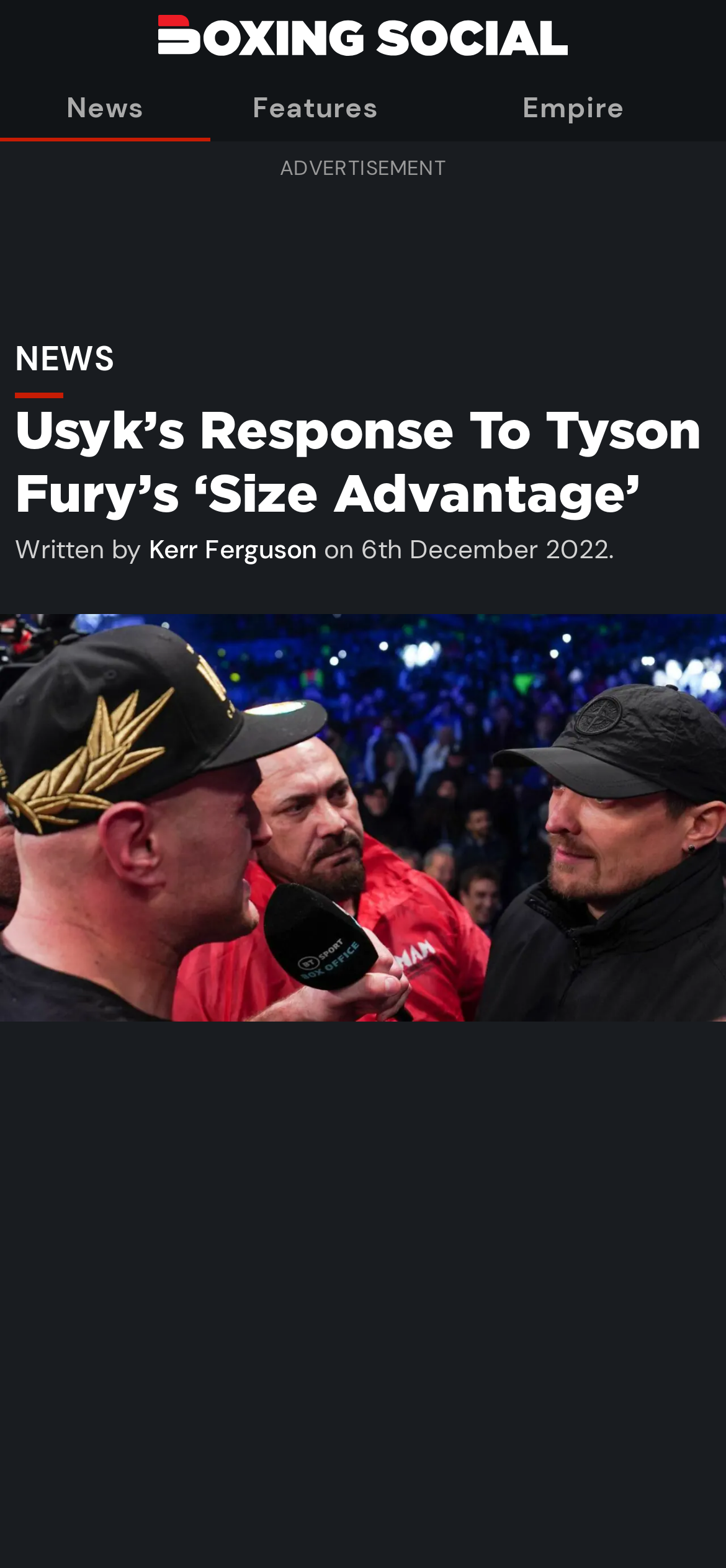What is the main title displayed on this webpage?

Usyk’s Response To Tyson Fury’s ‘Size Advantage’